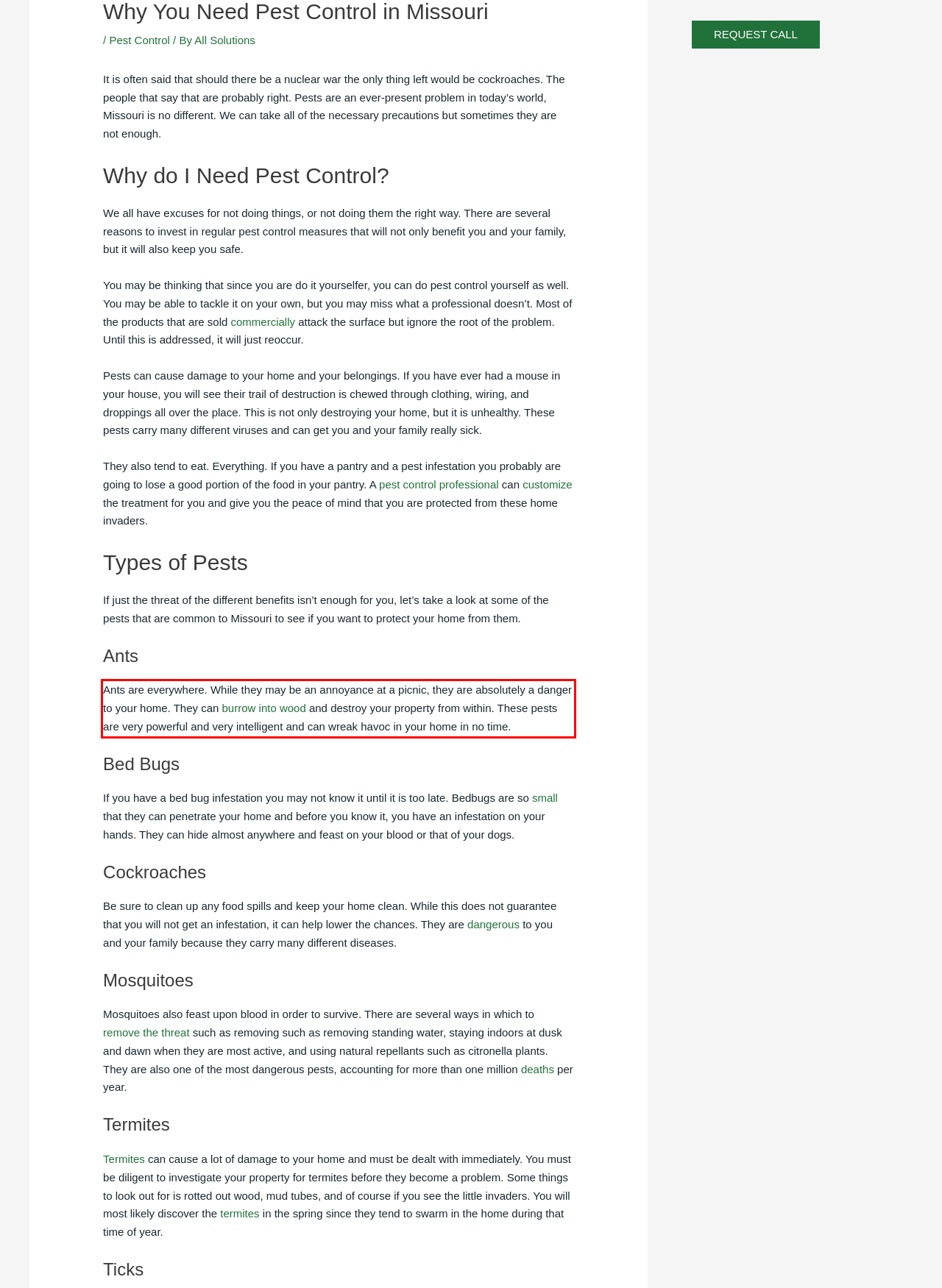Observe the screenshot of the webpage that includes a red rectangle bounding box. Conduct OCR on the content inside this red bounding box and generate the text.

Ants are everywhere. While they may be an annoyance at a picnic, they are absolutely a danger to your home. They can burrow into wood and destroy your property from within. These pests are very powerful and very intelligent and can wreak havoc in your home in no time.